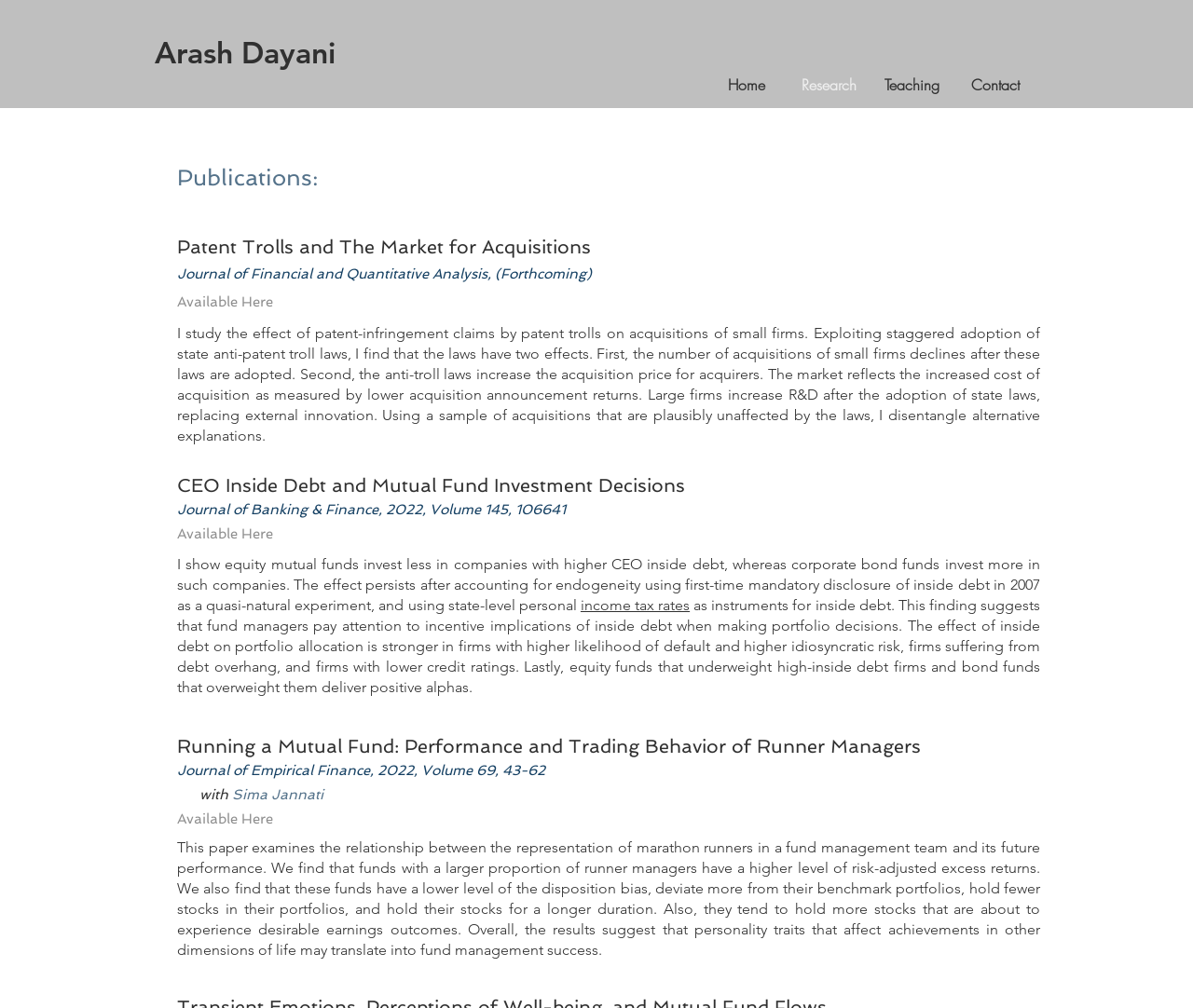Please mark the bounding box coordinates of the area that should be clicked to carry out the instruction: "Click on the 'Home' link".

[0.591, 0.071, 0.66, 0.098]